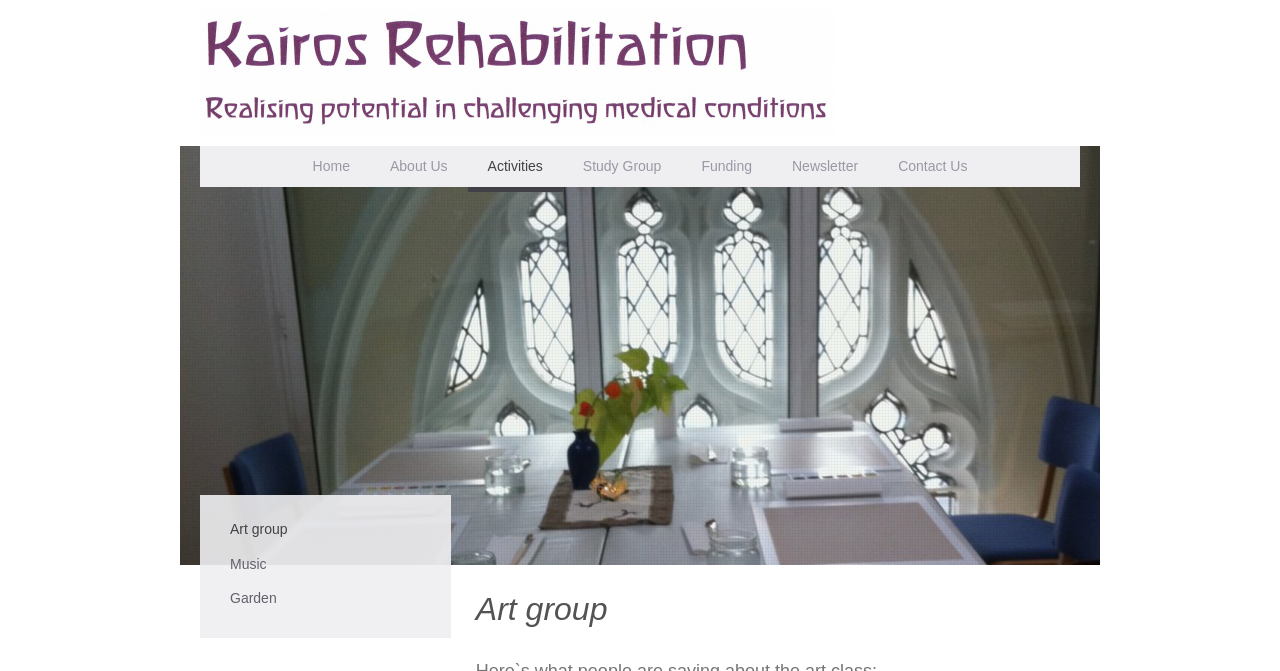Please provide a comprehensive response to the question based on the details in the image: How many columns are there in the navigation bar?

I examined the navigation bar and found that all the links are aligned vertically, indicating that there is only one column.